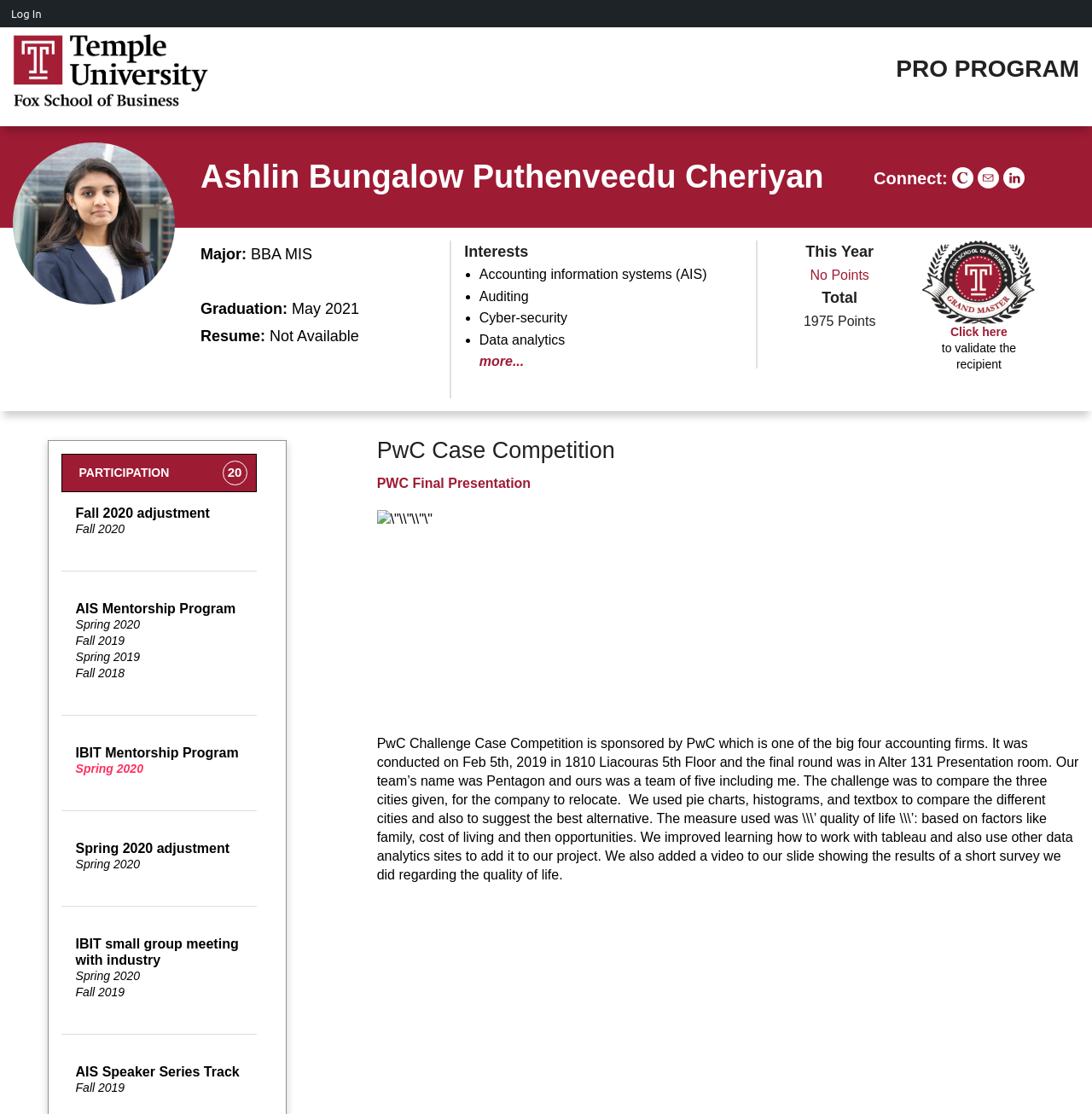Refer to the screenshot and give an in-depth answer to this question: What is the name of the team that Ashlin Bungalow Puthenveedu Cheriyan was part of?

I found this information by reading the text that describes the PwC case competition, which mentions that Ashlin Bungalow Puthenveedu Cheriyan was part of a team called Pentagon.